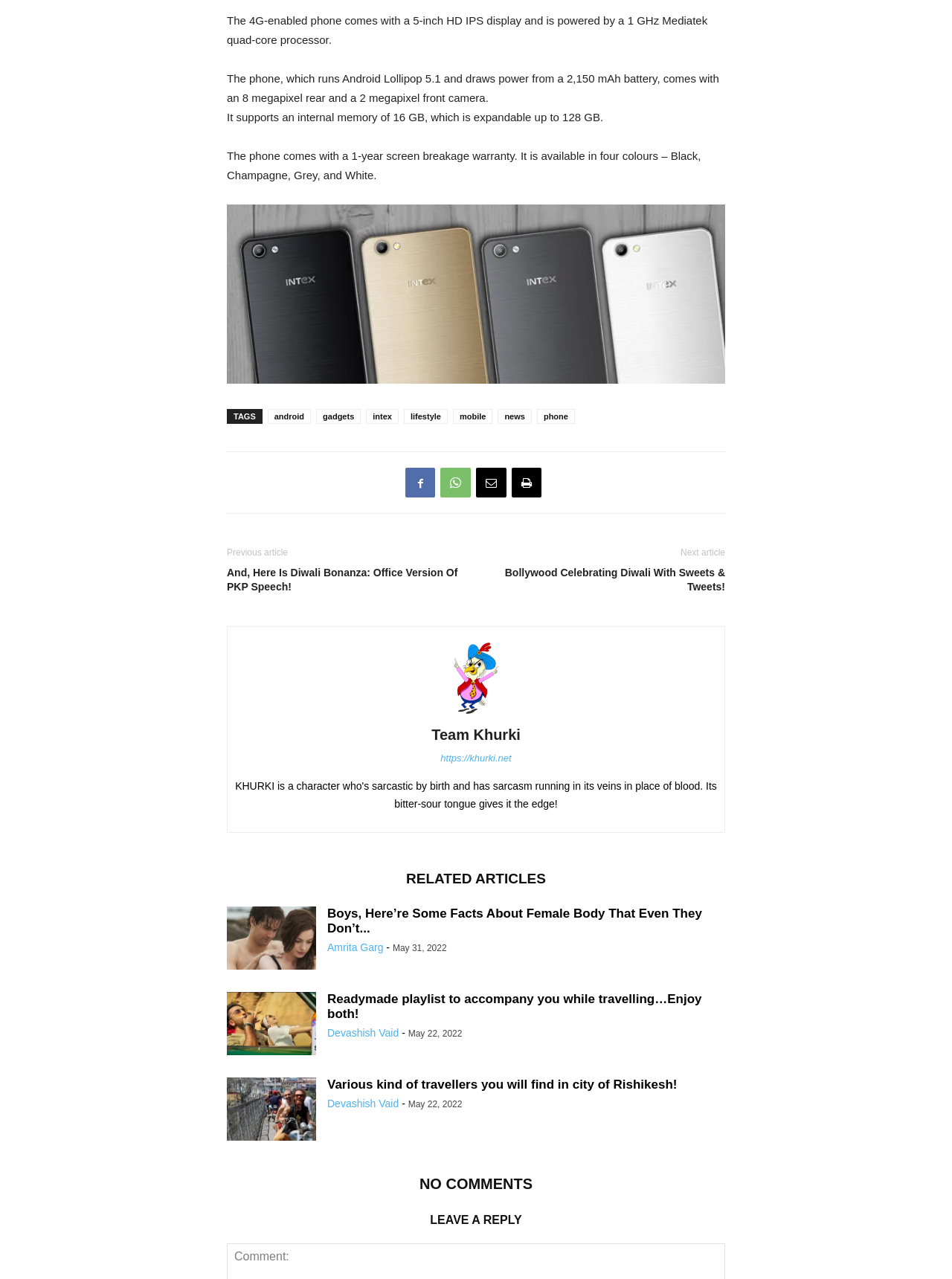Determine the bounding box coordinates of the UI element that matches the following description: "news". The coordinates should be four float numbers between 0 and 1 in the format [left, top, right, bottom].

[0.523, 0.32, 0.559, 0.332]